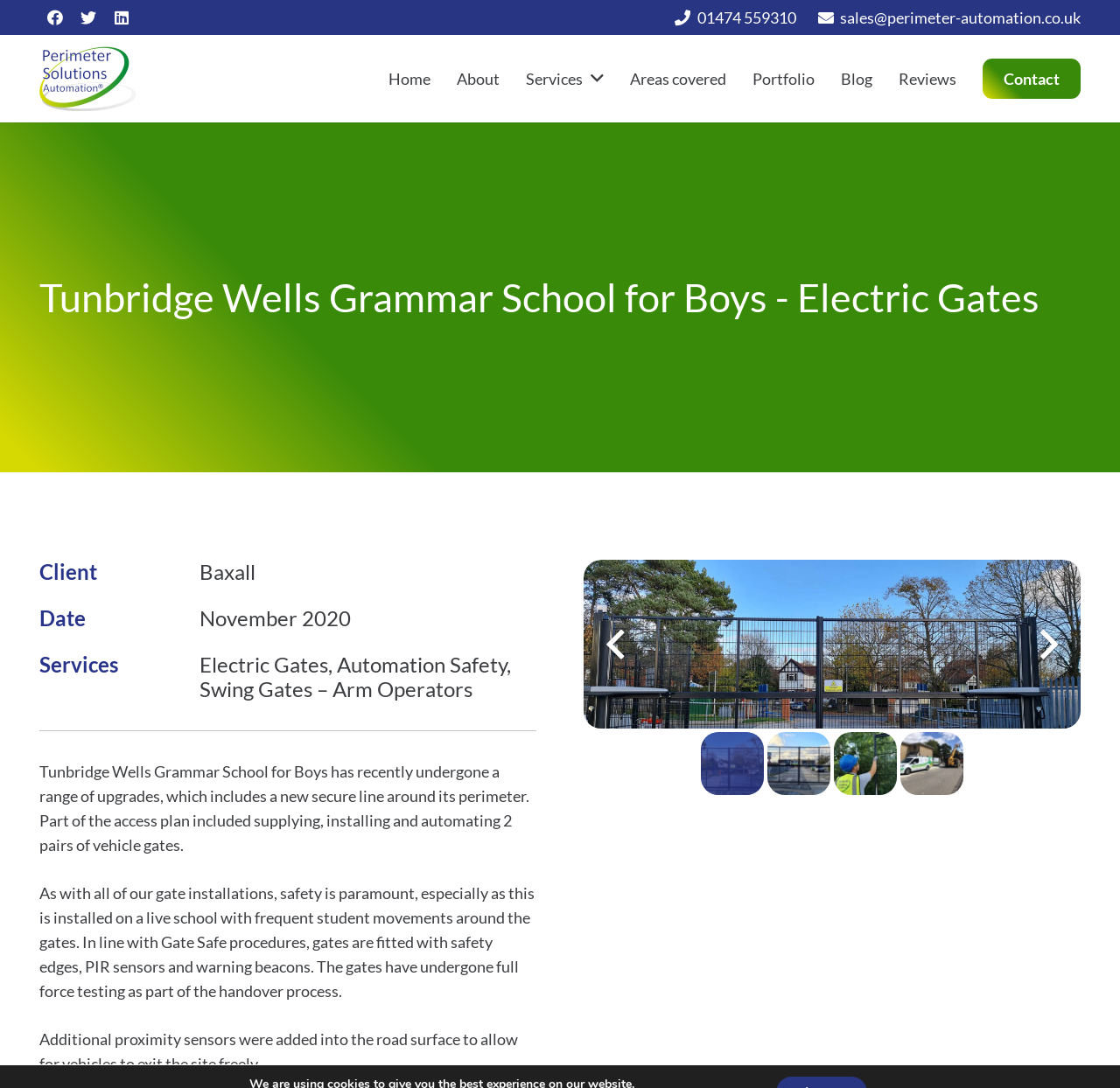Using the elements shown in the image, answer the question comprehensively: What safety features were added to the gates?

I found the answer by reading the text 'In line with Gate Safe procedures, gates are fitted with safety edges, PIR sensors and warning beacons.' which lists the safety features added to the gates.